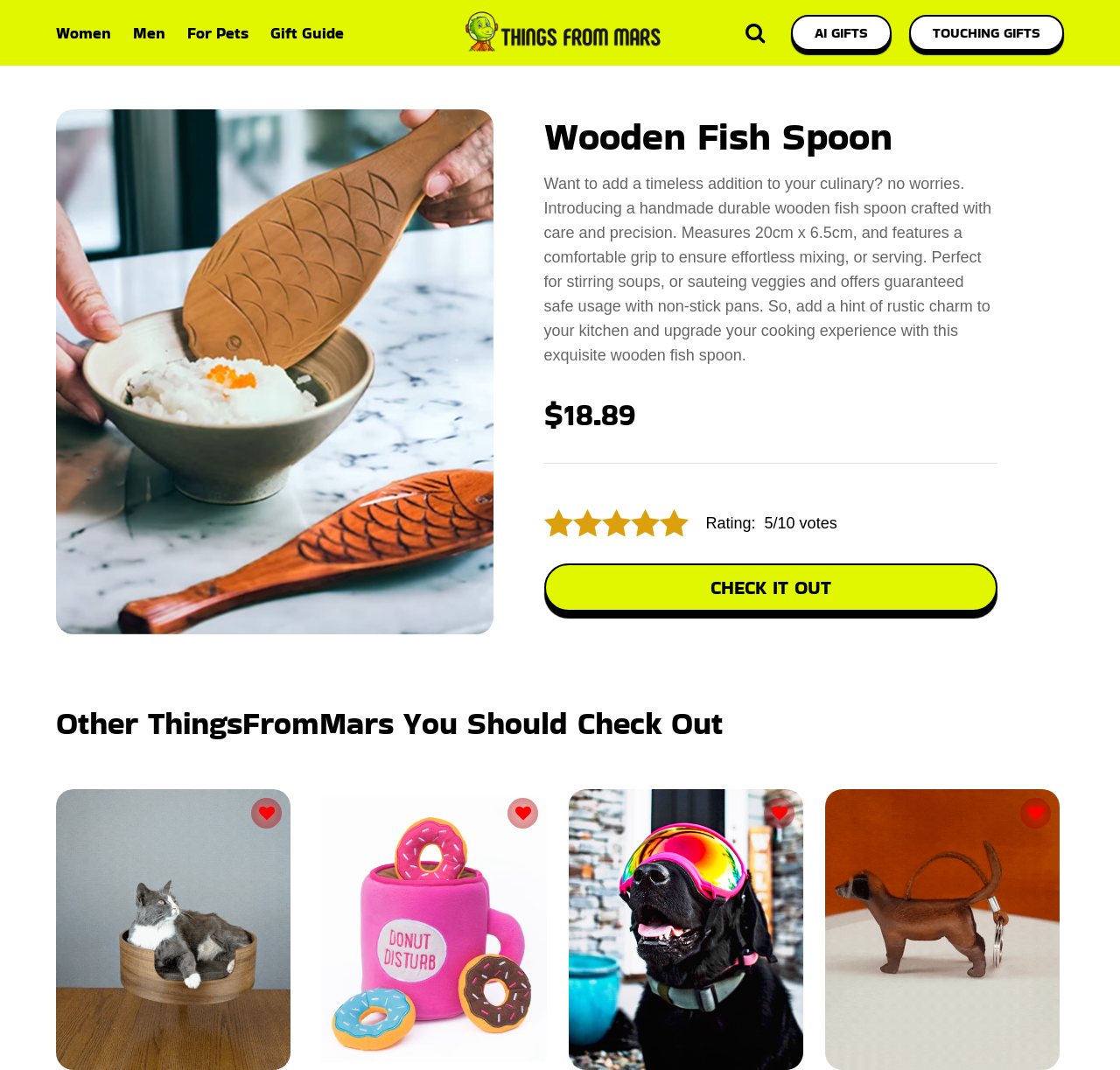Please find the bounding box coordinates of the element that you should click to achieve the following instruction: "Explore Other ThingsFromMars". The coordinates should be presented as four float numbers between 0 and 1: [left, top, right, bottom].

[0.05, 0.655, 0.95, 0.696]